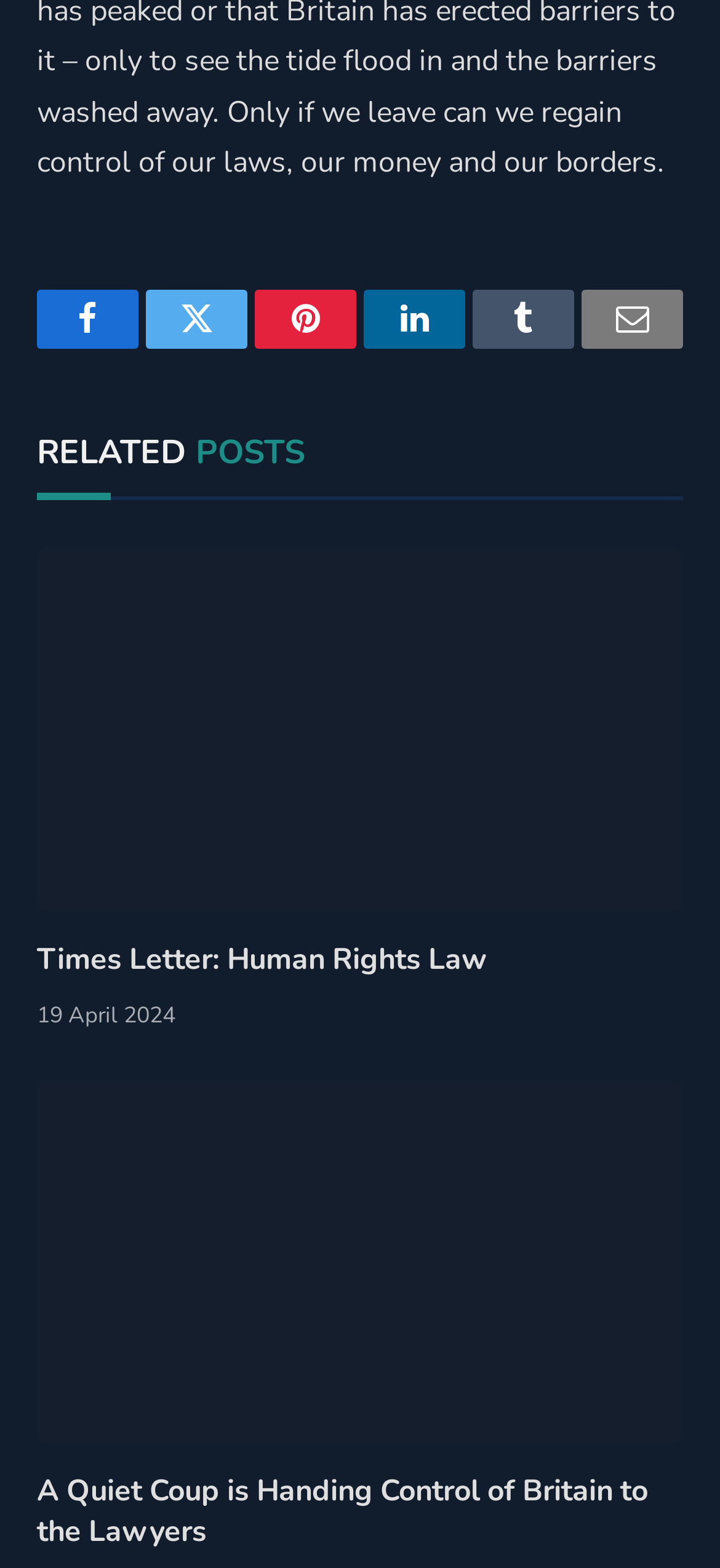Find the bounding box coordinates of the clickable area required to complete the following action: "Share on Facebook".

[0.051, 0.184, 0.192, 0.222]